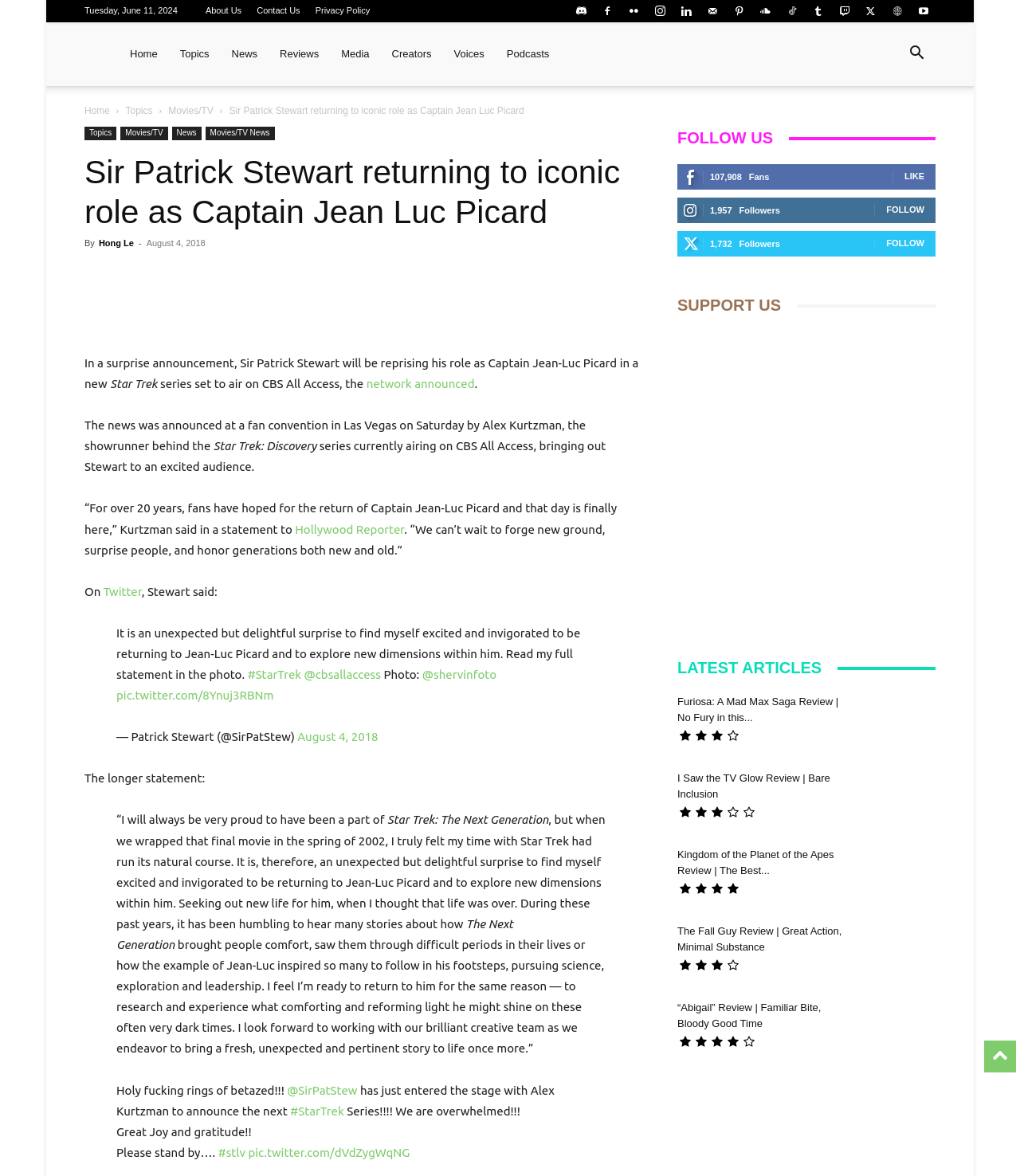What is the date of the news article?
Answer the question in a detailed and comprehensive manner.

I found the date of the news article by looking at the text 'August 4, 2018' which is located at the top of the webpage, below the title of the article.